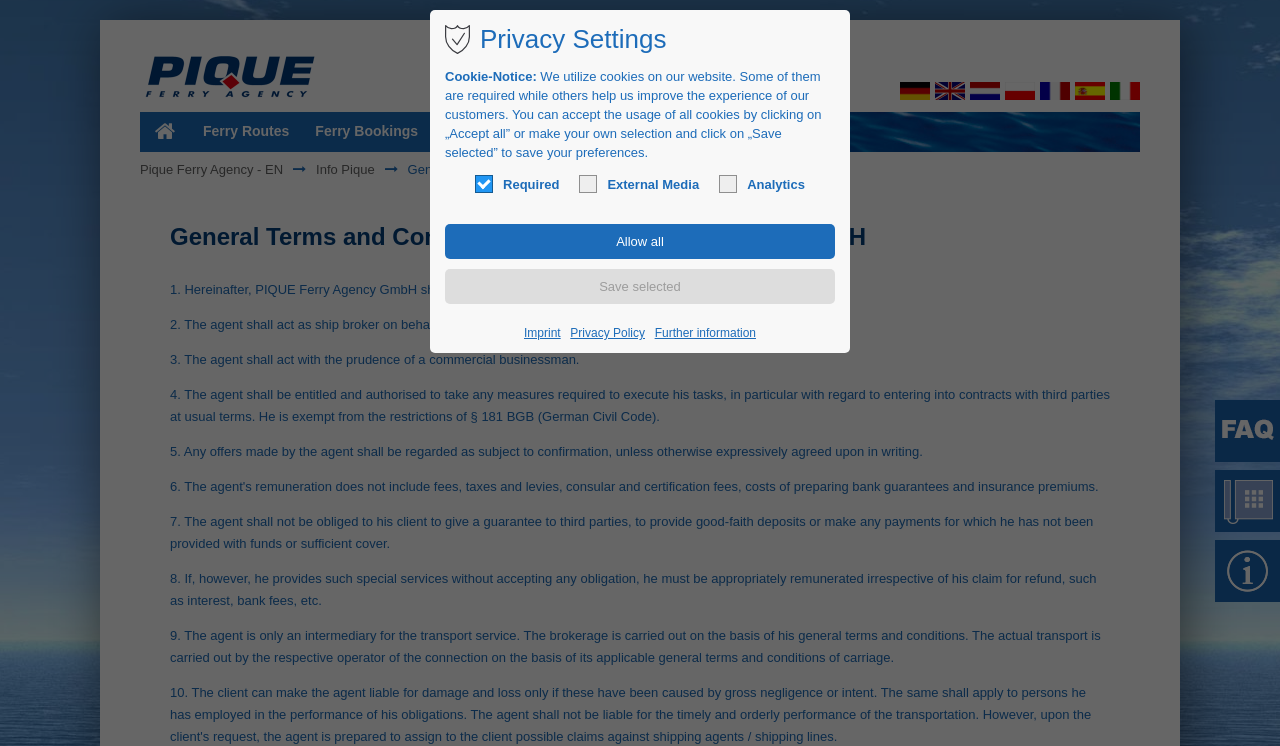Find the bounding box coordinates for the element that must be clicked to complete the instruction: "Go to the Home page". The coordinates should be four float numbers between 0 and 1, indicated as [left, top, right, bottom].

[0.109, 0.166, 0.148, 0.233]